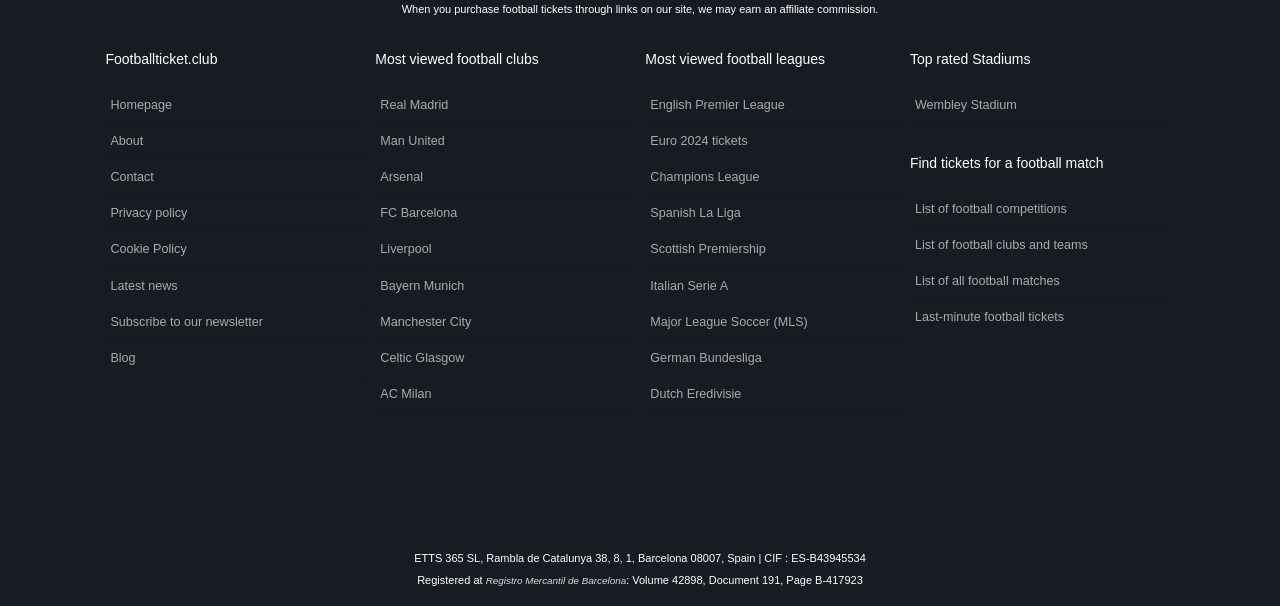Identify the bounding box coordinates of the element to click to follow this instruction: 'View Real Madrid tickets'. Ensure the coordinates are four float values between 0 and 1, provided as [left, top, right, bottom].

[0.293, 0.145, 0.496, 0.204]